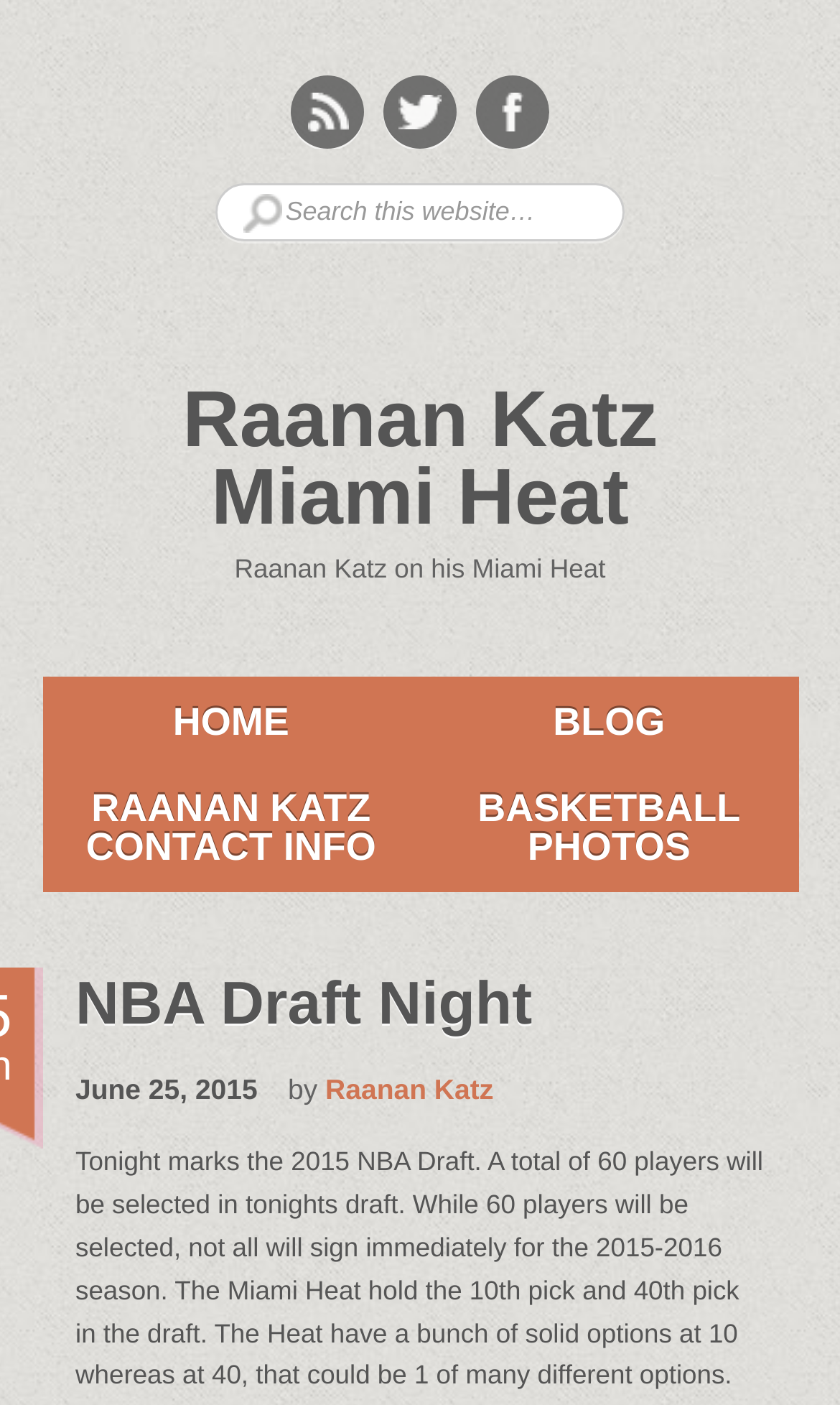Please specify the bounding box coordinates in the format (top-left x, top-left y, bottom-right x, bottom-right y), with values ranging from 0 to 1. Identify the bounding box for the UI component described as follows: Home

[0.05, 0.482, 0.5, 0.545]